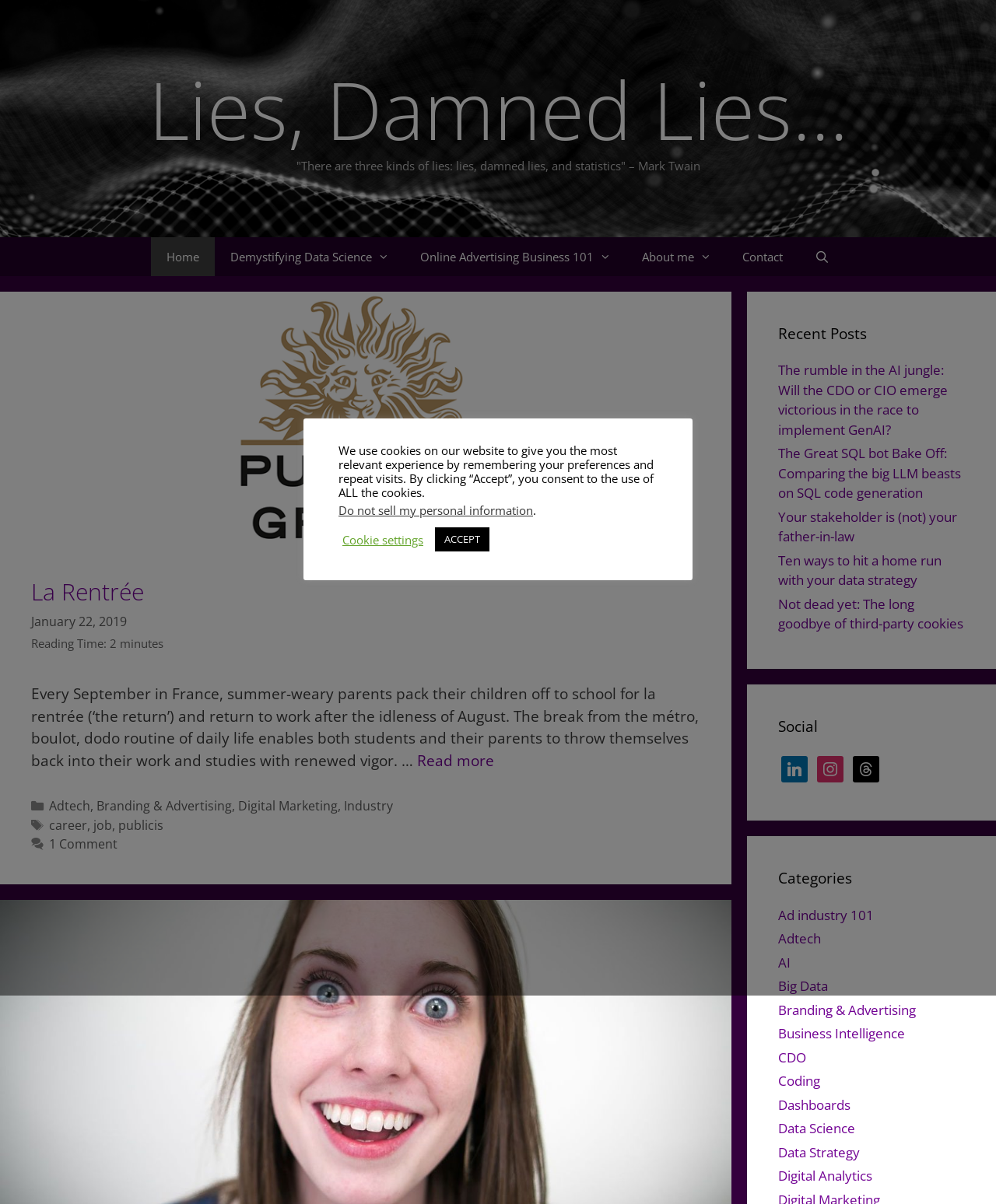Locate the bounding box for the described UI element: "Branding & Advertising". Ensure the coordinates are four float numbers between 0 and 1, formatted as [left, top, right, bottom].

[0.097, 0.662, 0.233, 0.677]